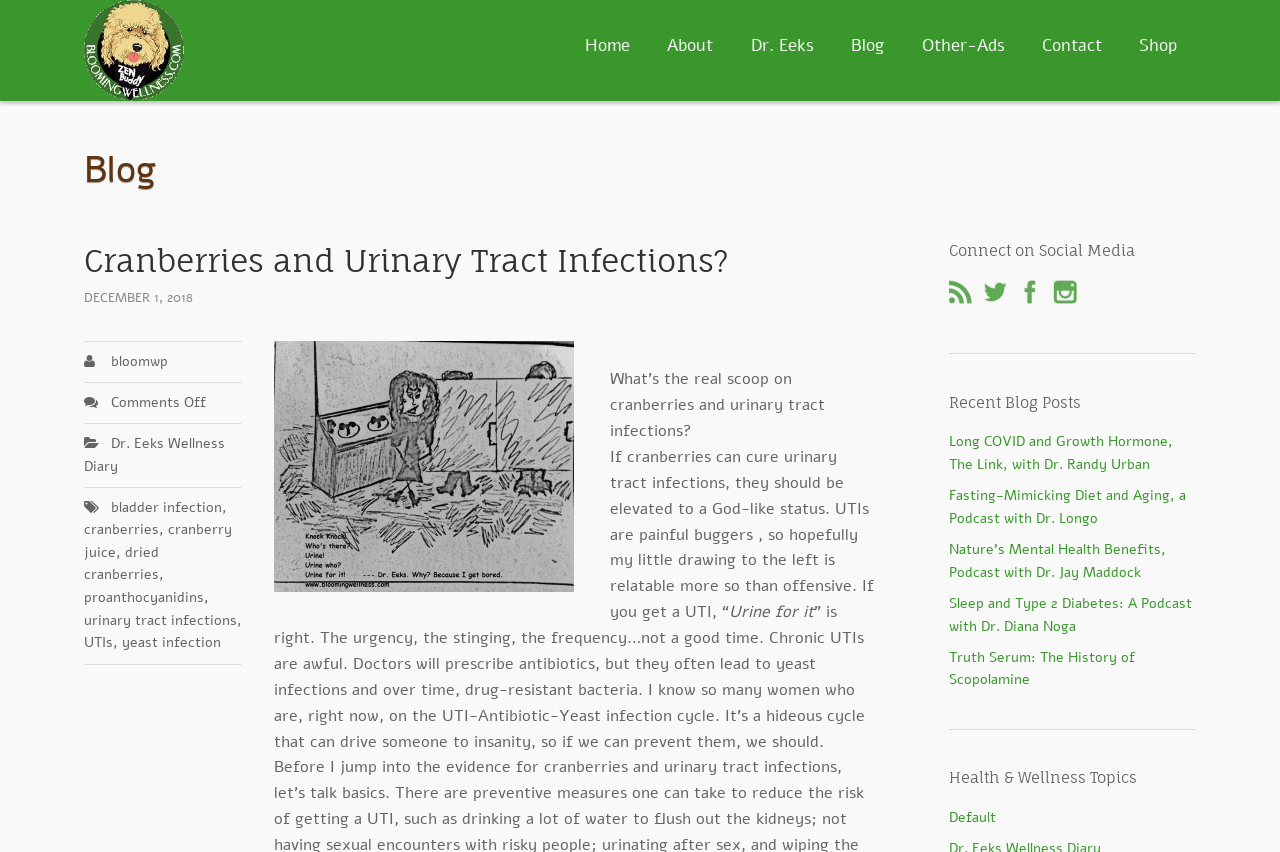Explain the webpage's design and content in an elaborate manner.

This webpage is about the relationship between cranberries and urinary tract infections (UTIs). At the top, there is a header section with a logo and a navigation menu with links to "Home", "About", "Dr. Eeks", "Blog", "Other-Ads", "Contact", and "Shop". Below the header, there is a title "Cranberries and Urinary Tract Infections?" and a date "DECEMBER 1, 2018".

The main content of the page is an article that discusses the effectiveness of cranberries in preventing UTIs. The article starts with a humorous tone, using a drawing to illustrate the pain and discomfort of UTIs. It then delves into the details of how cranberries can help prevent UTIs, citing the presence of proanthocyanidins, and discusses the limitations of antibiotics in treating UTIs.

On the left side of the article, there is an image related to cranberries and UTIs. The article is divided into paragraphs, with headings and links to related topics such as "bladder infection", "cranberry juice", and "yeast infection".

In the right sidebar, there are several sections. The top section is titled "Connect on Social Media" and contains links to social media platforms. Below that, there is a section titled "Recent Blog Posts" with links to several blog posts on various health and wellness topics. The final section is titled "Health & Wellness Topics" and contains a single link to a default page.

Overall, the webpage is focused on providing information and discussion on the topic of cranberries and UTIs, with additional resources and links to related topics in the sidebar.